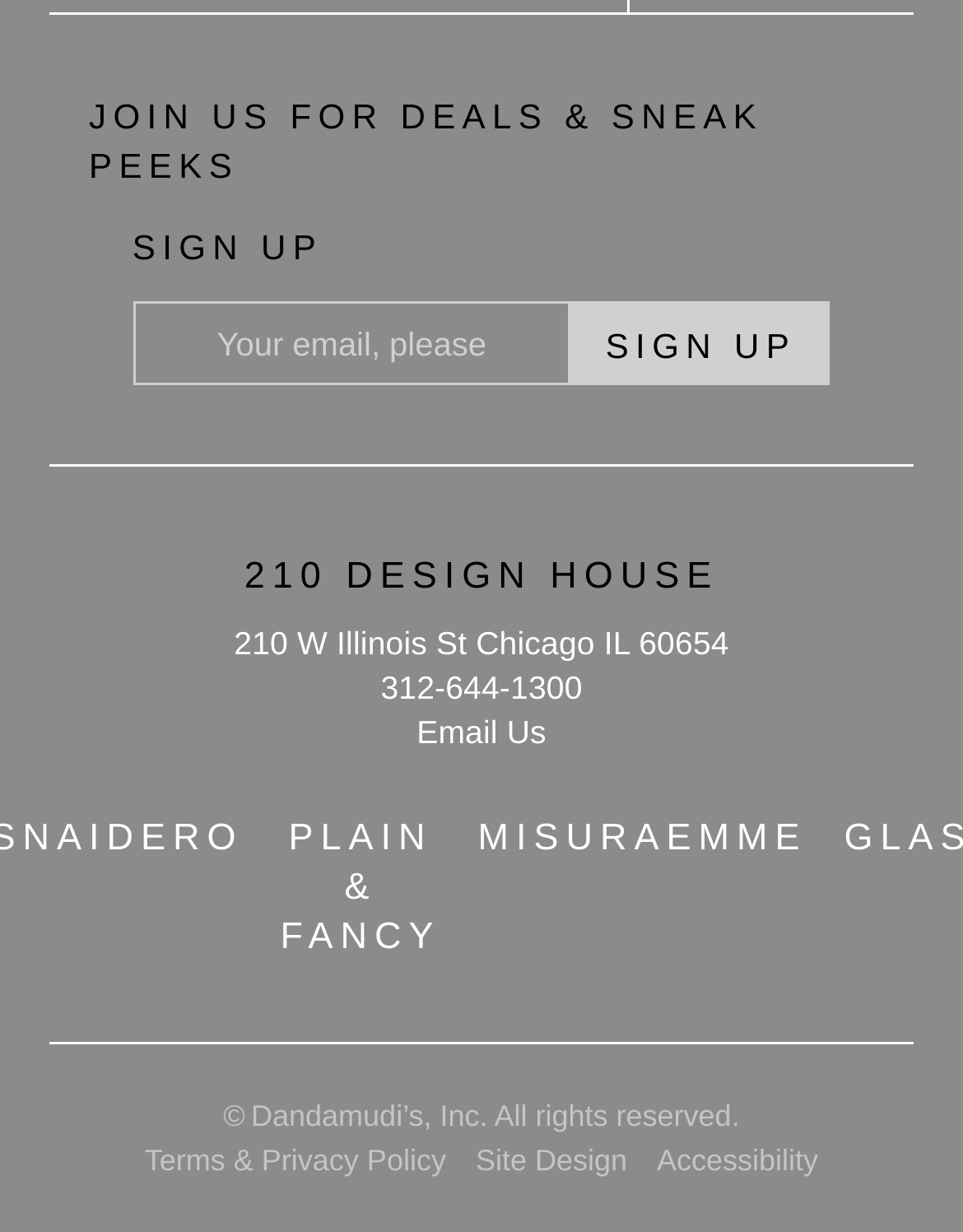Please identify the bounding box coordinates of the region to click in order to complete the given instruction: "Toggle navigation". The coordinates should be four float numbers between 0 and 1, i.e., [left, top, right, bottom].

None